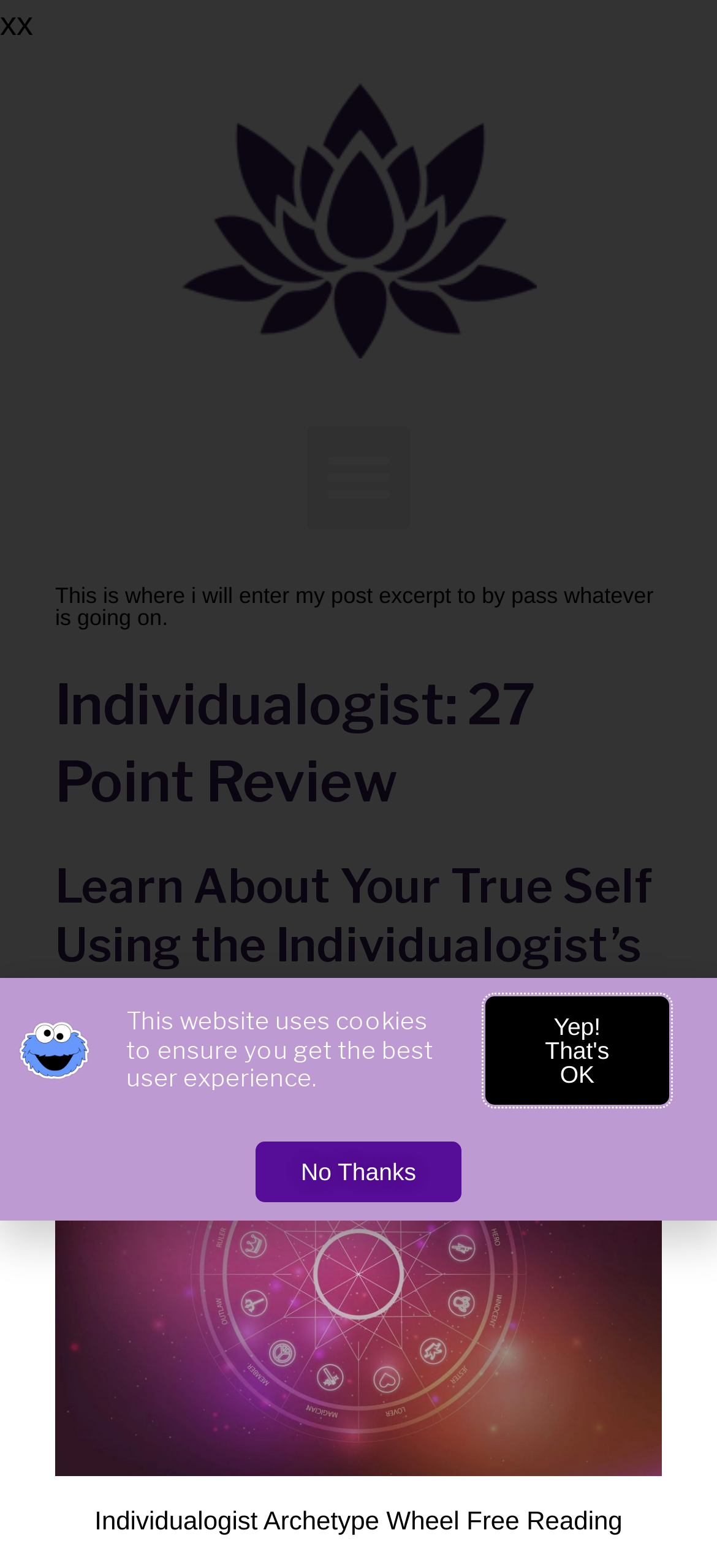What is shown in the figure?
Answer the question with a detailed explanation, including all necessary information.

The figure on the webpage contains an image with the caption 'Individualogist Archetype Wheel Free Reading', which suggests that the figure is showing the Individualogist Archetype Wheel.